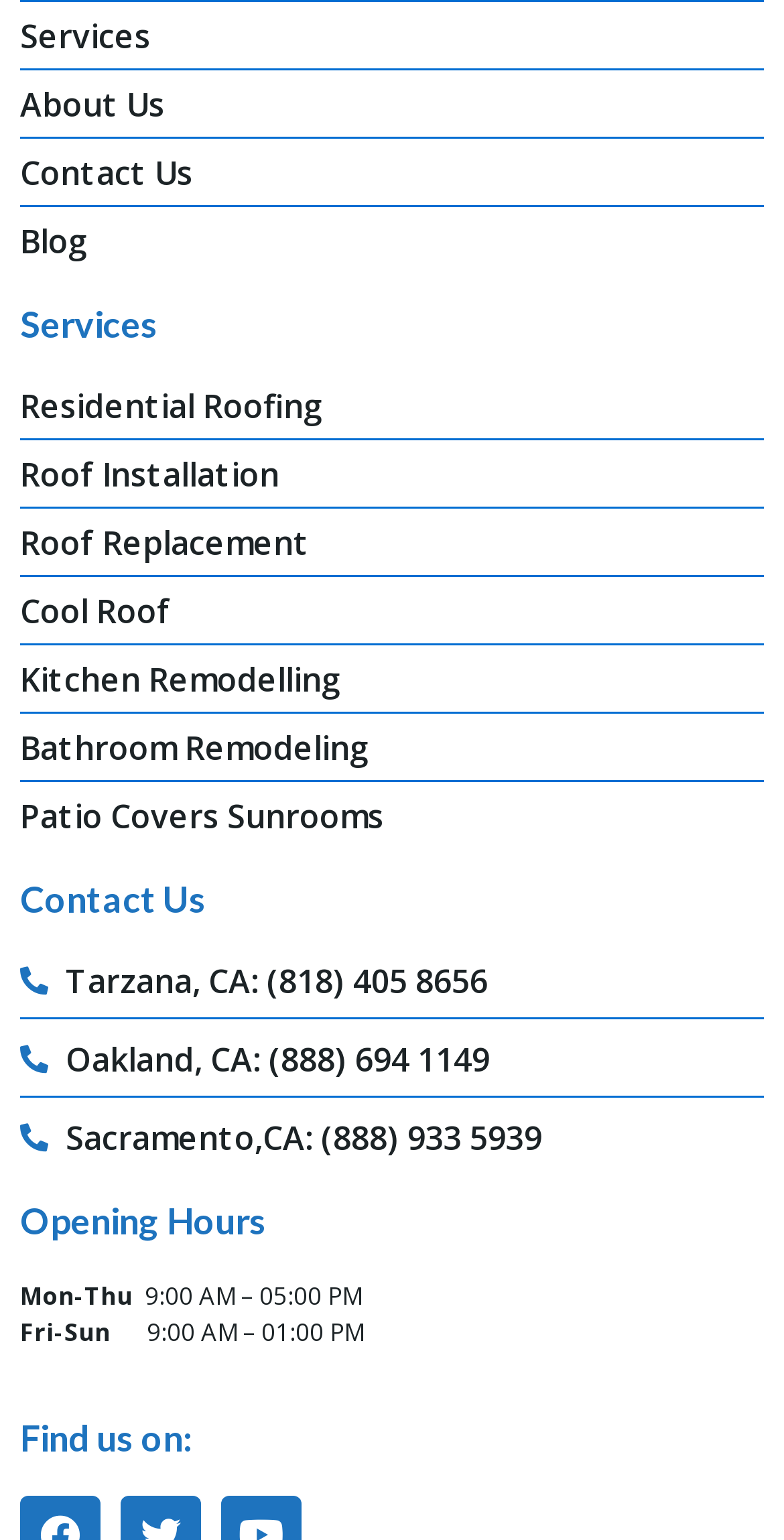What is the last social media platform listed?
Give a one-word or short-phrase answer derived from the screenshot.

Not available